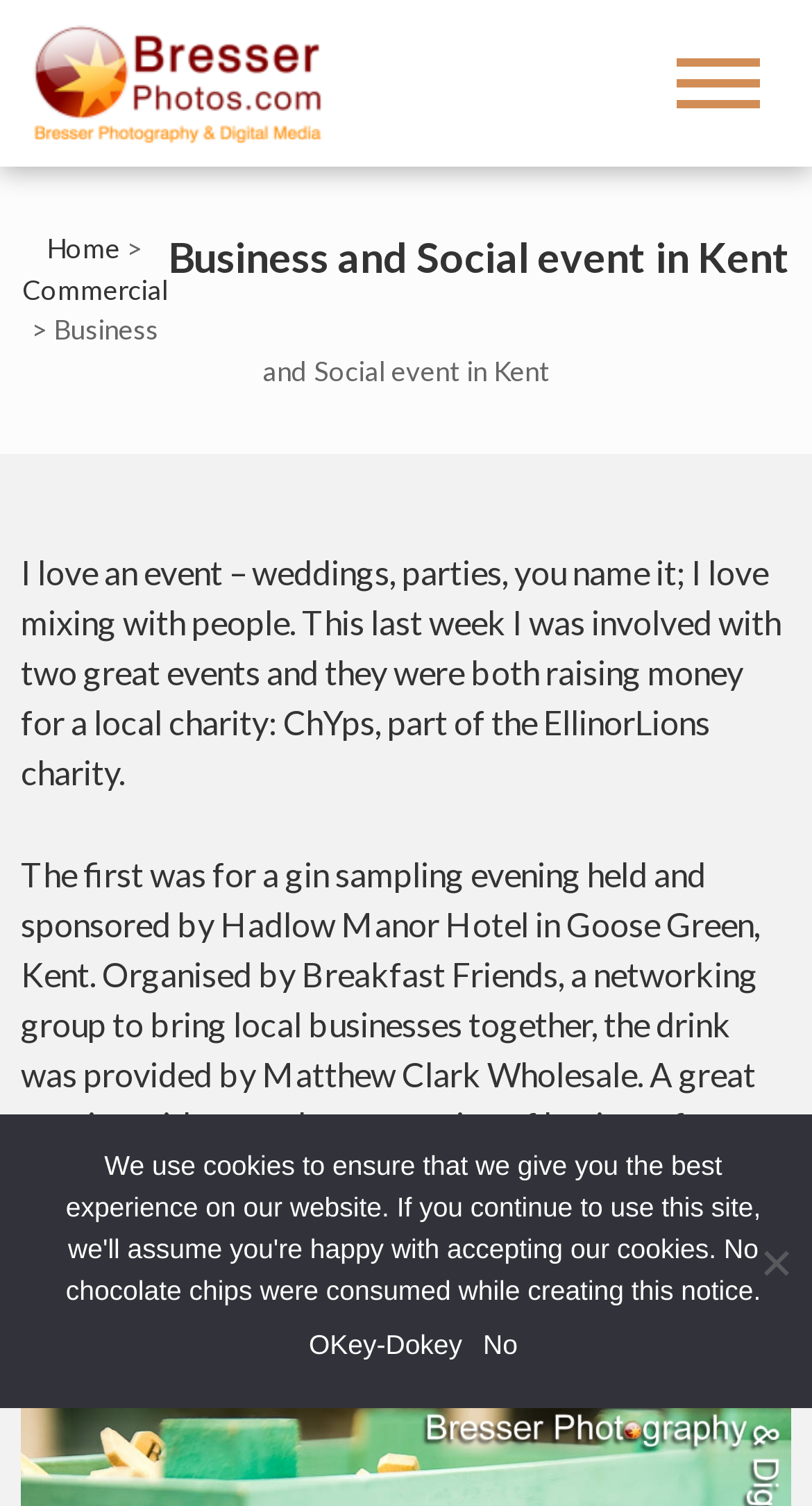Please specify the bounding box coordinates for the clickable region that will help you carry out the instruction: "Read about the event at Hadlow Manor Hotel".

[0.272, 0.6, 0.651, 0.627]